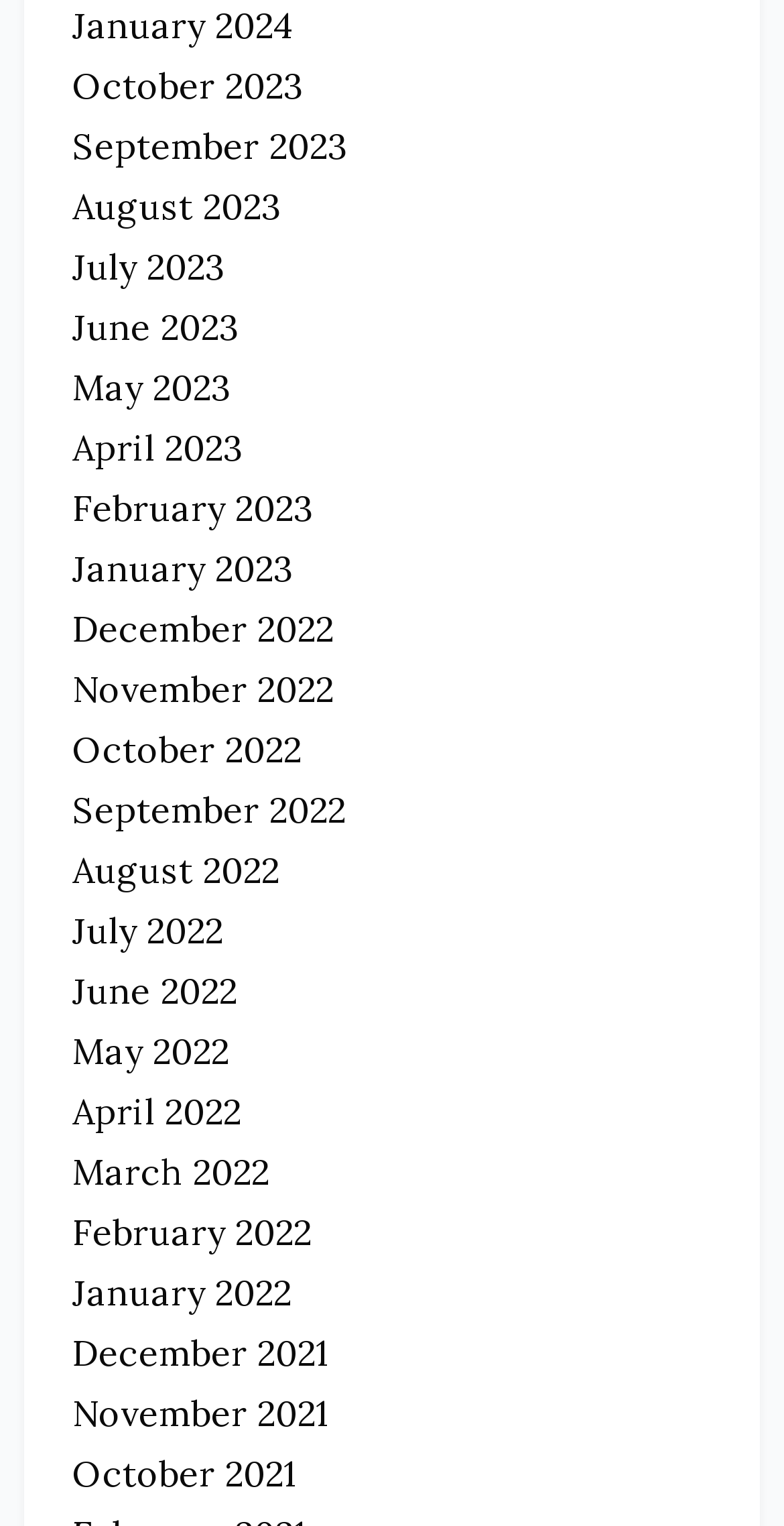How many months are listed in 2022?
Please provide an in-depth and detailed response to the question.

I counted the number of links with '2022' in their text and found 12 links, which corresponds to all 12 months of the year 2022.